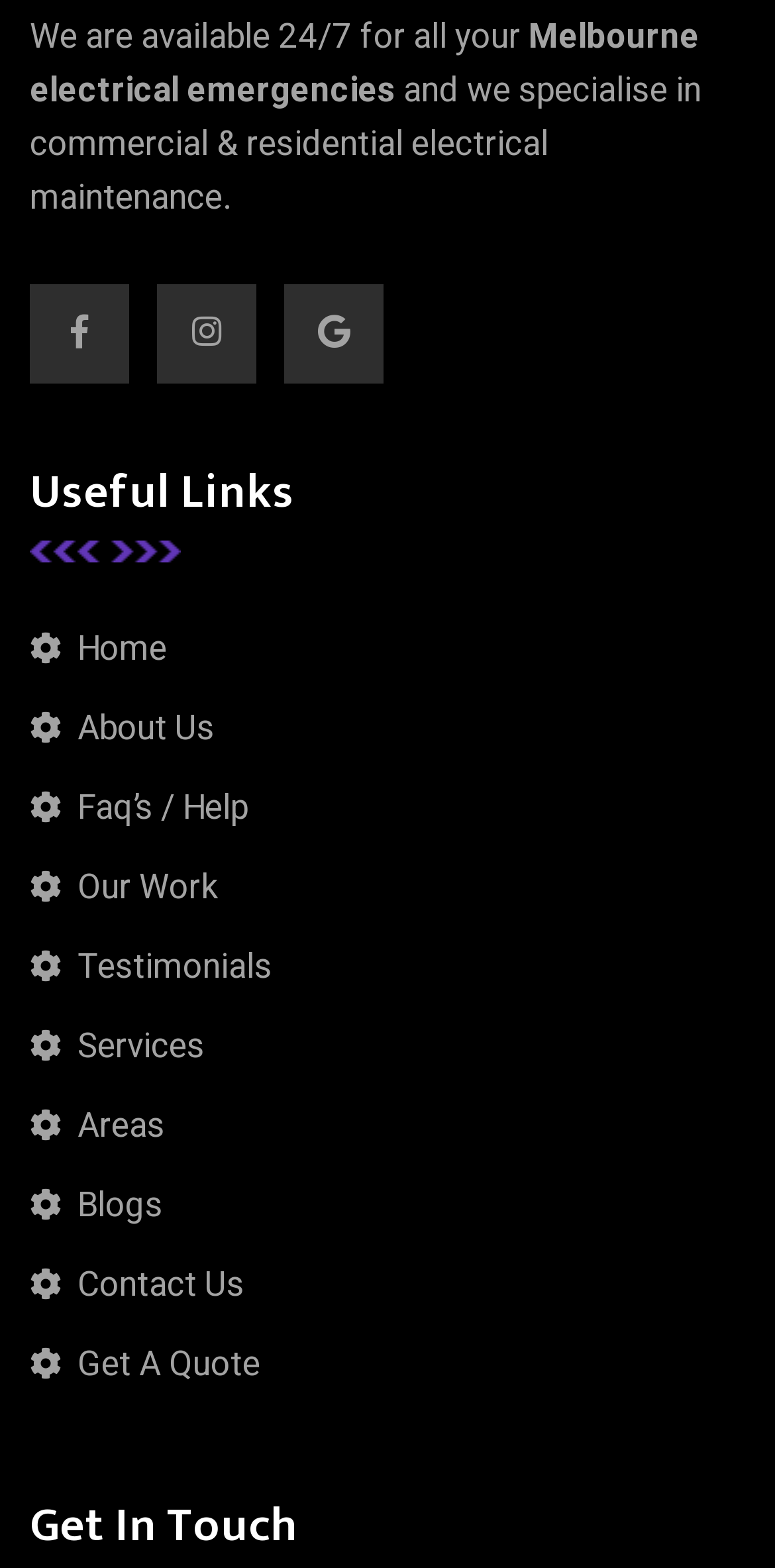What is the purpose of the icons on the webpage?
Using the image provided, answer with just one word or phrase.

Social media links